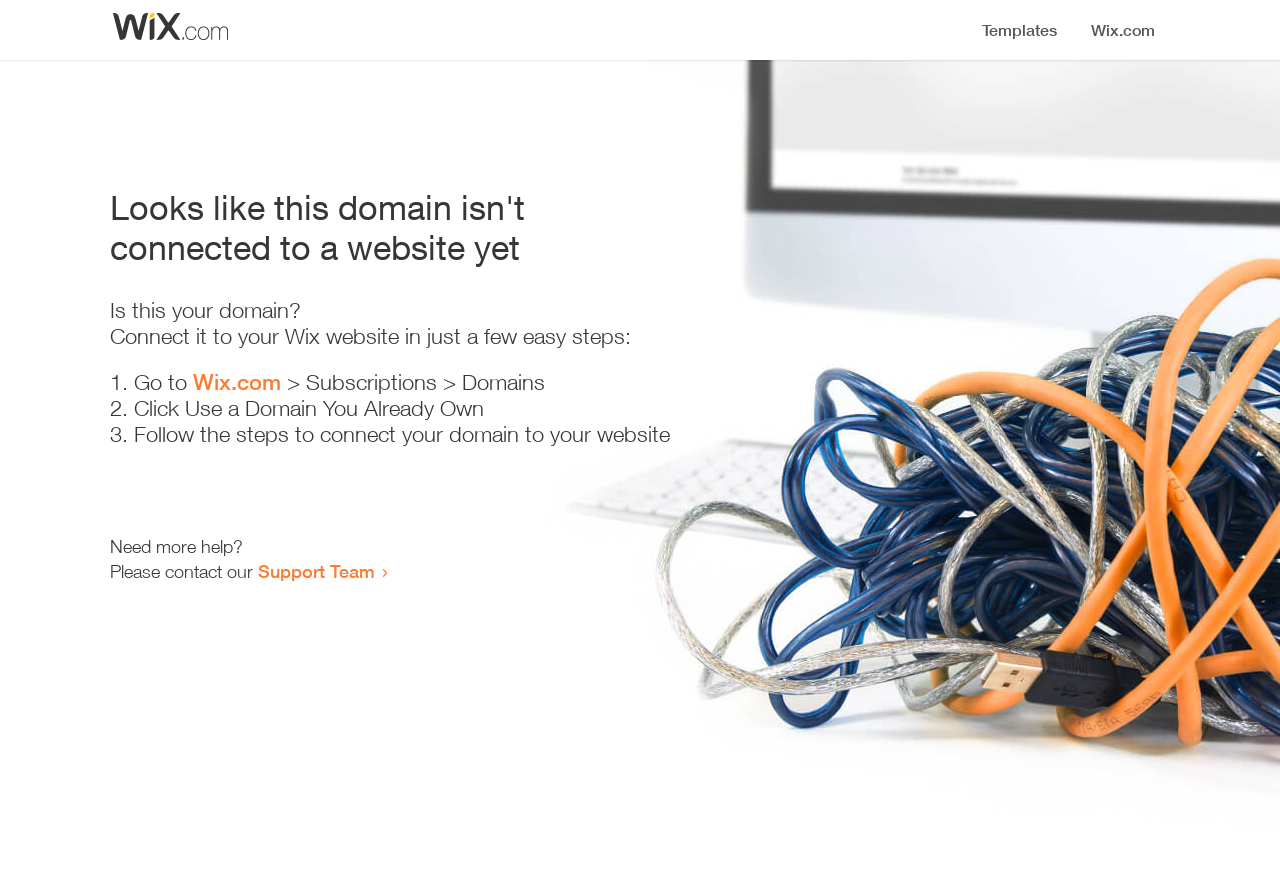What is the first step to connect the domain to a website?
Kindly offer a comprehensive and detailed response to the question.

The webpage provides a list of instructions to connect the domain to a website, and the first step is to 'Go to Wix.com', which is a link provided on the webpage.